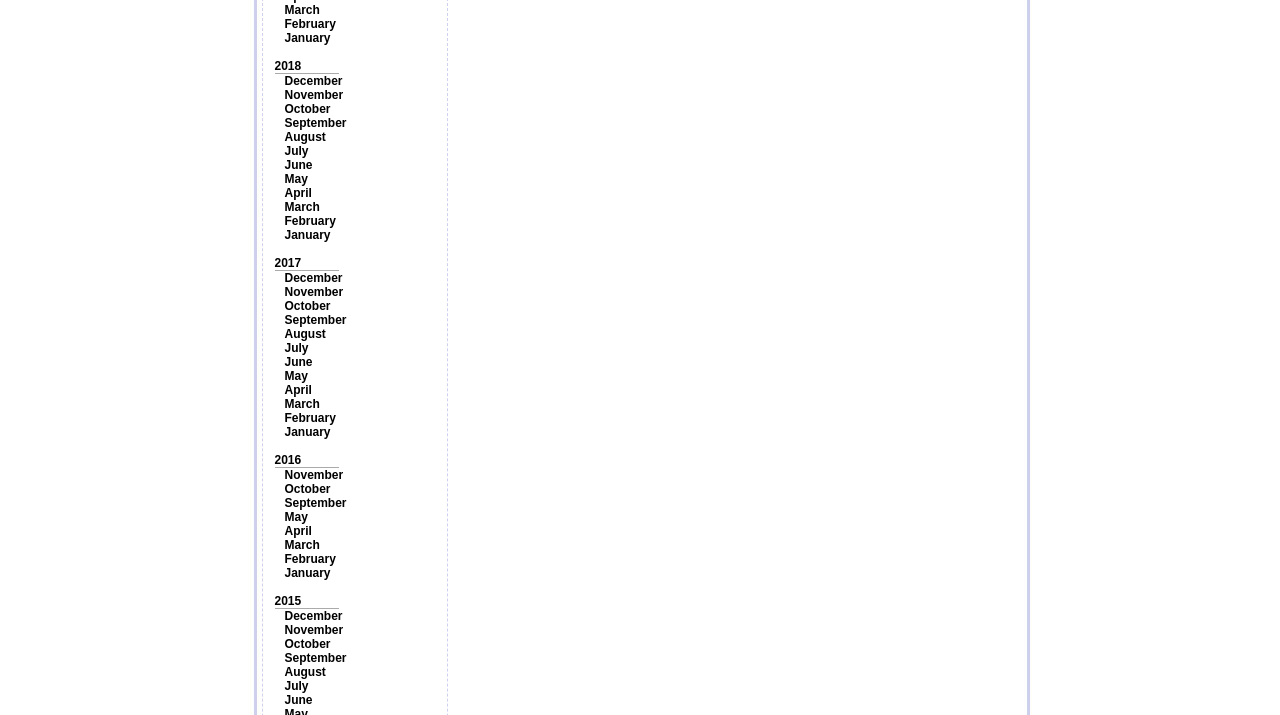Please specify the bounding box coordinates for the clickable region that will help you carry out the instruction: "go to home page".

None